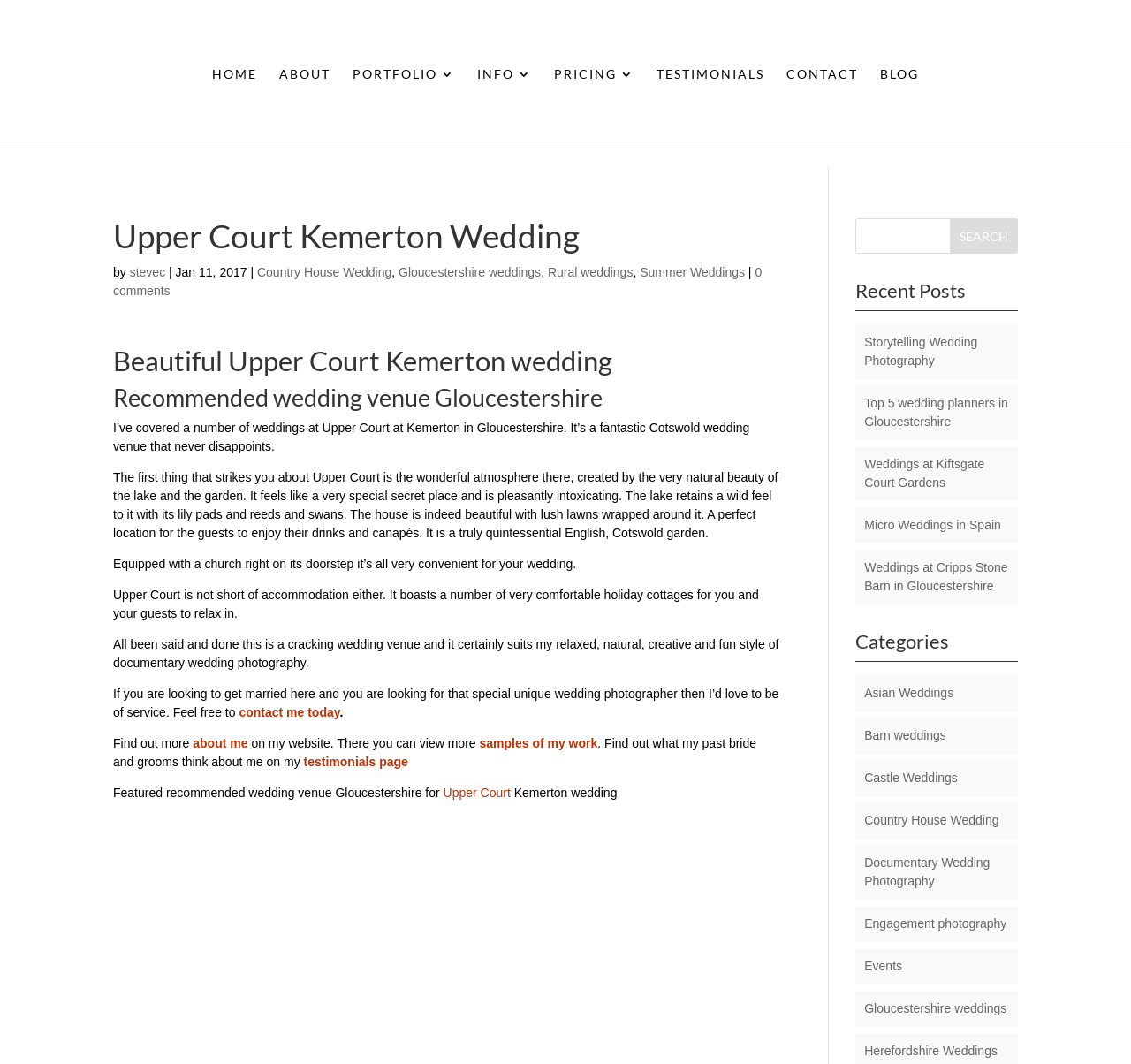Please indicate the bounding box coordinates of the element's region to be clicked to achieve the instruction: "View the 'Upper Court Kemerton Wedding' portfolio". Provide the coordinates as four float numbers between 0 and 1, i.e., [left, top, right, bottom].

[0.227, 0.249, 0.346, 0.262]